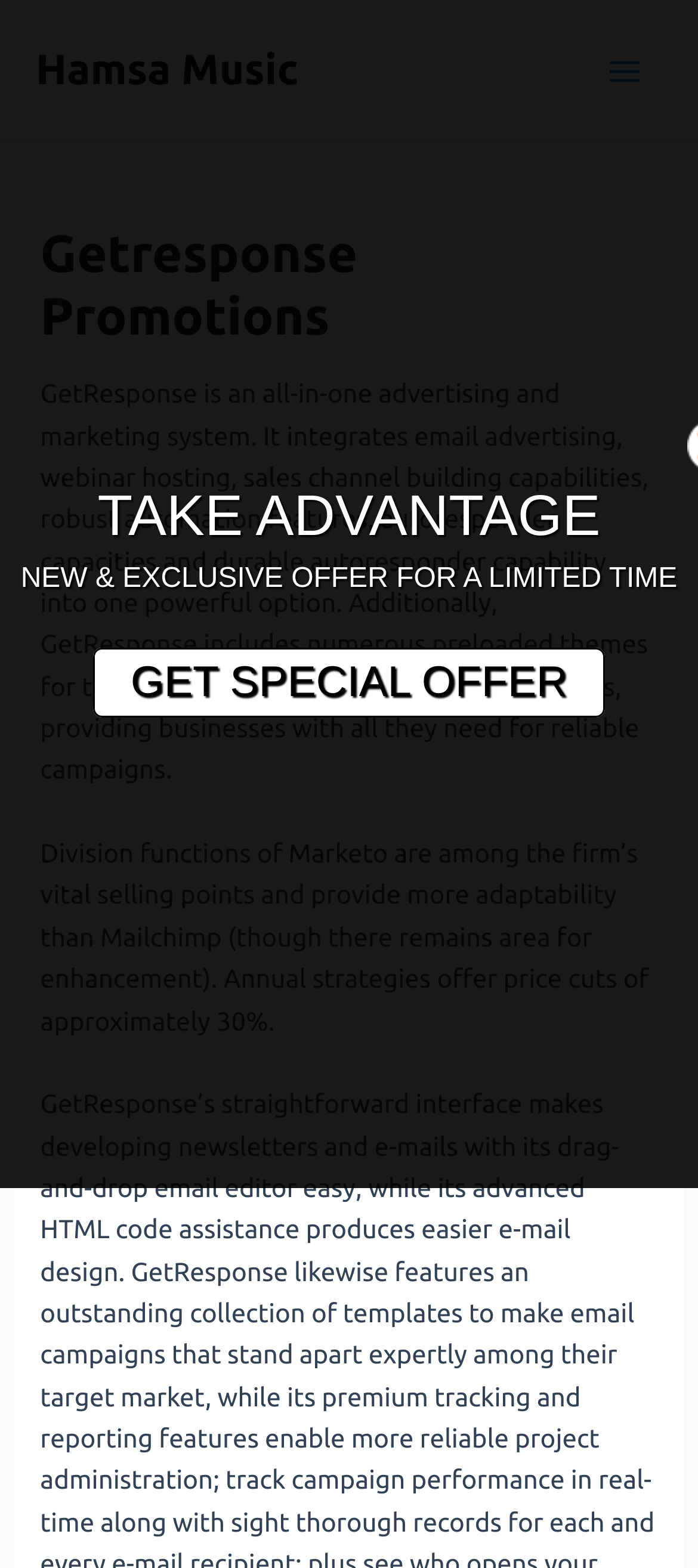What type of content is available on the website?
Based on the image, please offer an in-depth response to the question.

The webpage appears to be focused on providing promotional offers and deals related to GetResponse, as indicated by the presence of elements such as 'NEW & EXCLUSIVE OFFER FOR A LIMITED TIME' and 'GET SPECIAL OFFER'.